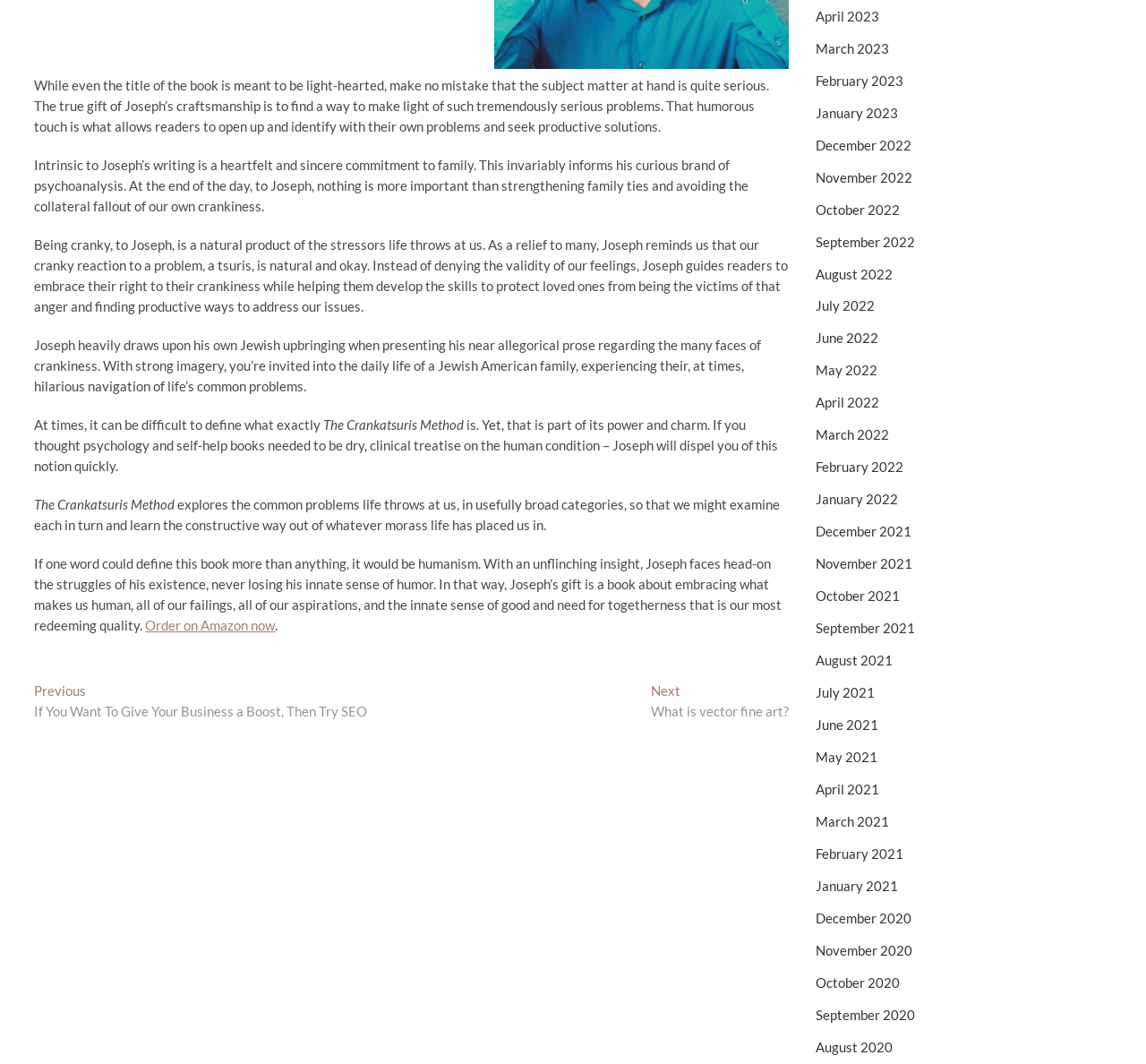Answer the question below in one word or phrase:
Where can readers purchase the book?

On Amazon